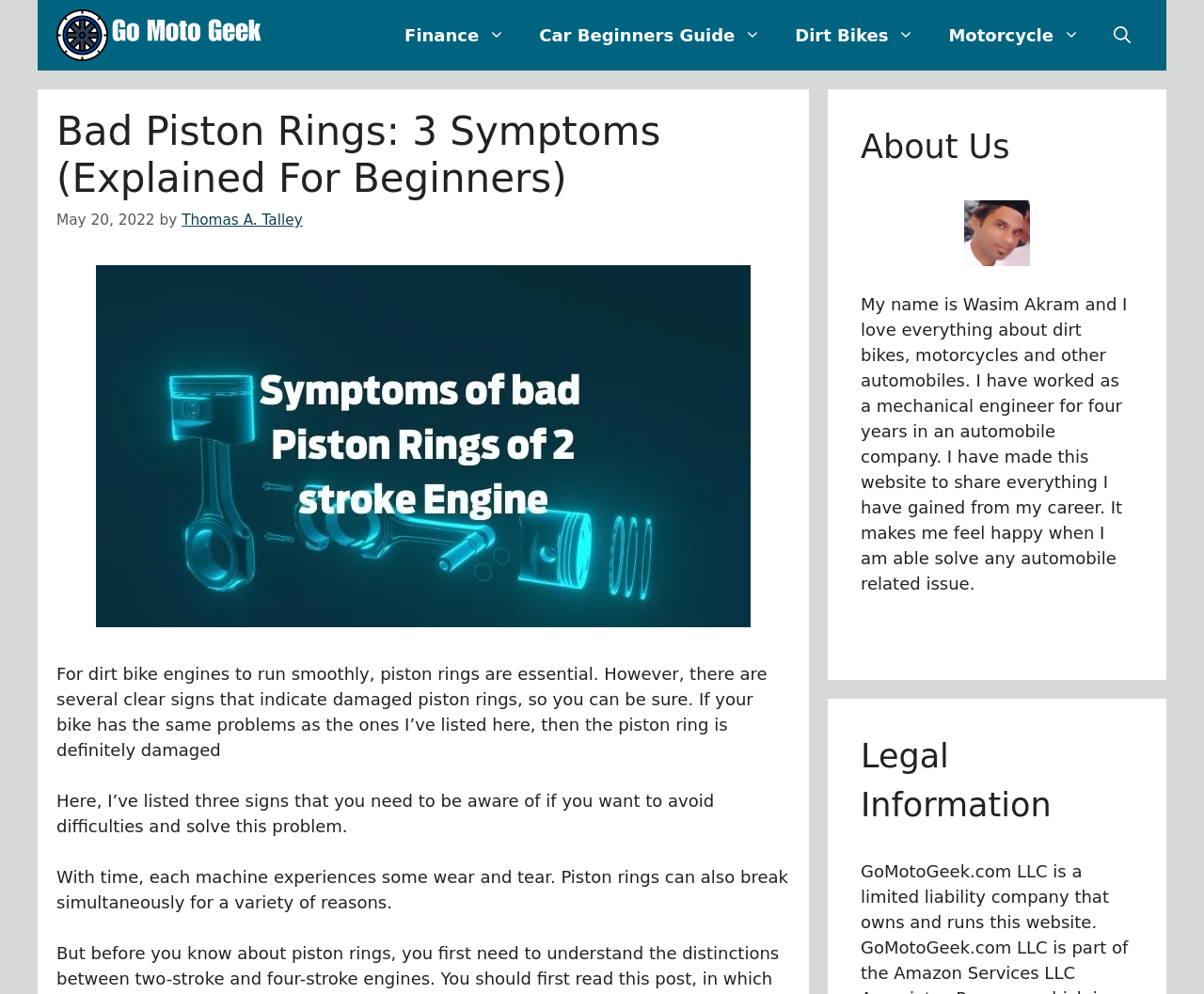Please locate the bounding box coordinates of the region I need to click to follow this instruction: "View the 'About Us' section".

[0.715, 0.123, 0.941, 0.173]